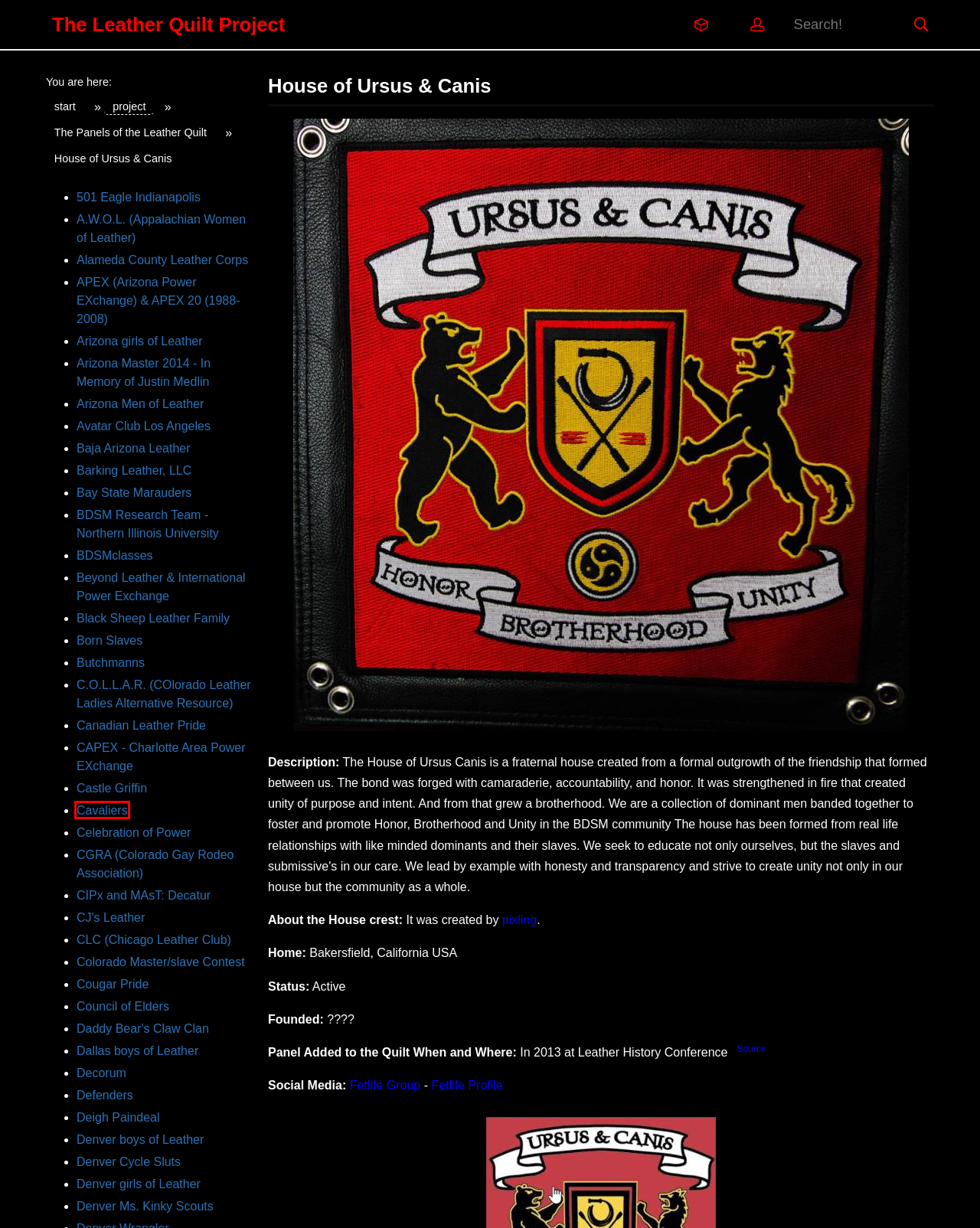You’re provided with a screenshot of a webpage that has a red bounding box around an element. Choose the best matching webpage description for the new page after clicking the element in the red box. The options are:
A. project:panels:00169_doku.php_id_project:panels:00166 [The Leather Quilt Project]
B. project:panels:00169_doku.php_id_project:panels:00073 [The Leather Quilt Project]
C. project:panels:00169_doku.php_id_project:panels:00120 [The Leather Quilt Project]
D. project:panels:00169_doku.php_id_project:panels:00029 [The Leather Quilt Project]
E. project:panels:00169_doku.php_id_start [The Leather Quilt Project]
F. project:panels:00169_doku.php_id_project:panels:00007 [The Leather Quilt Project]
G. project:panels:00169_doku.php_id_project:start [The Leather Quilt Project]
H. project:panels:00169_doku.php_id_project:panels:00002 [The Leather Quilt Project]

H